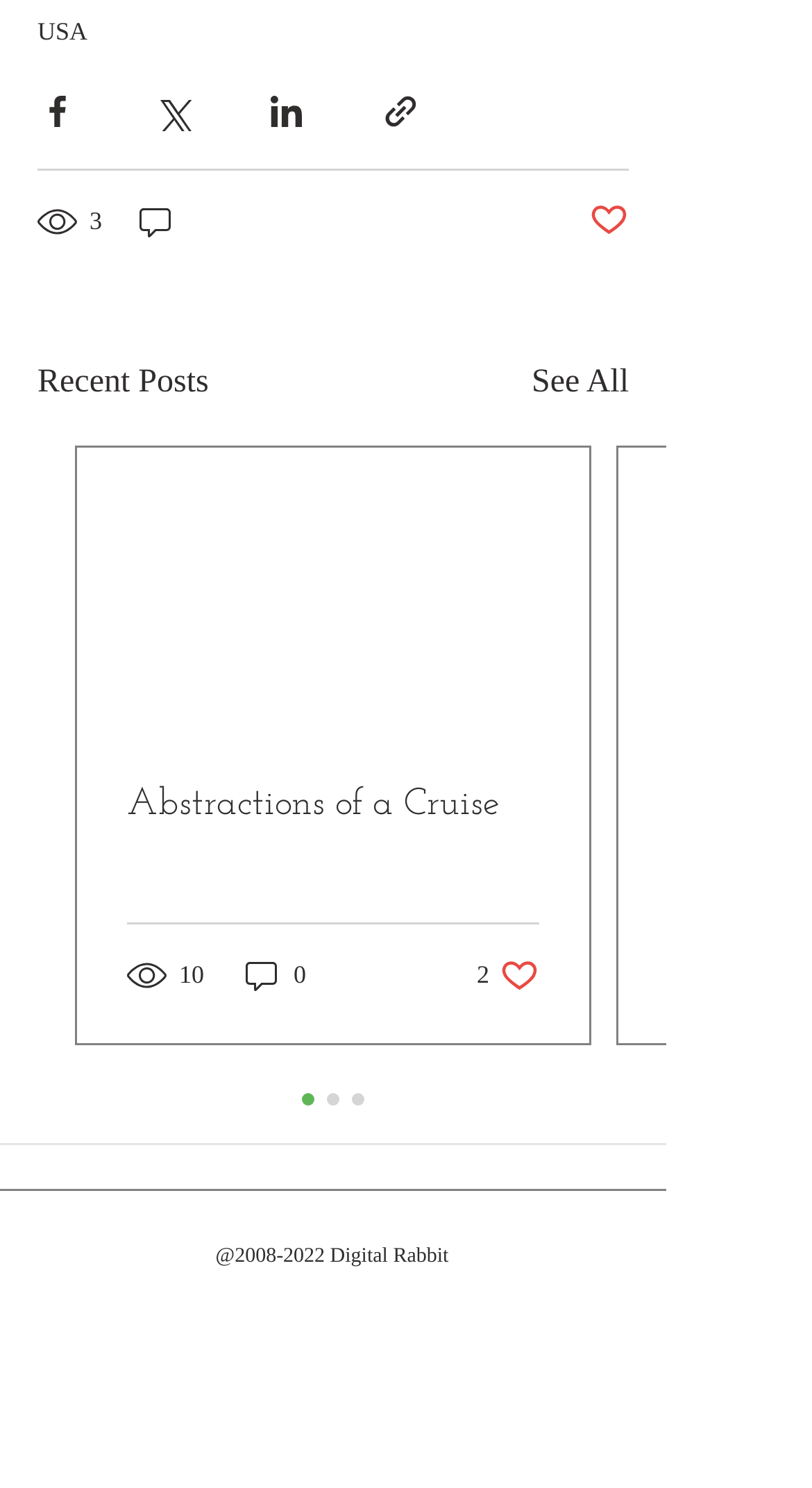Find the bounding box coordinates for the HTML element described as: "See All". The coordinates should consist of four float values between 0 and 1, i.e., [left, top, right, bottom].

[0.655, 0.24, 0.774, 0.274]